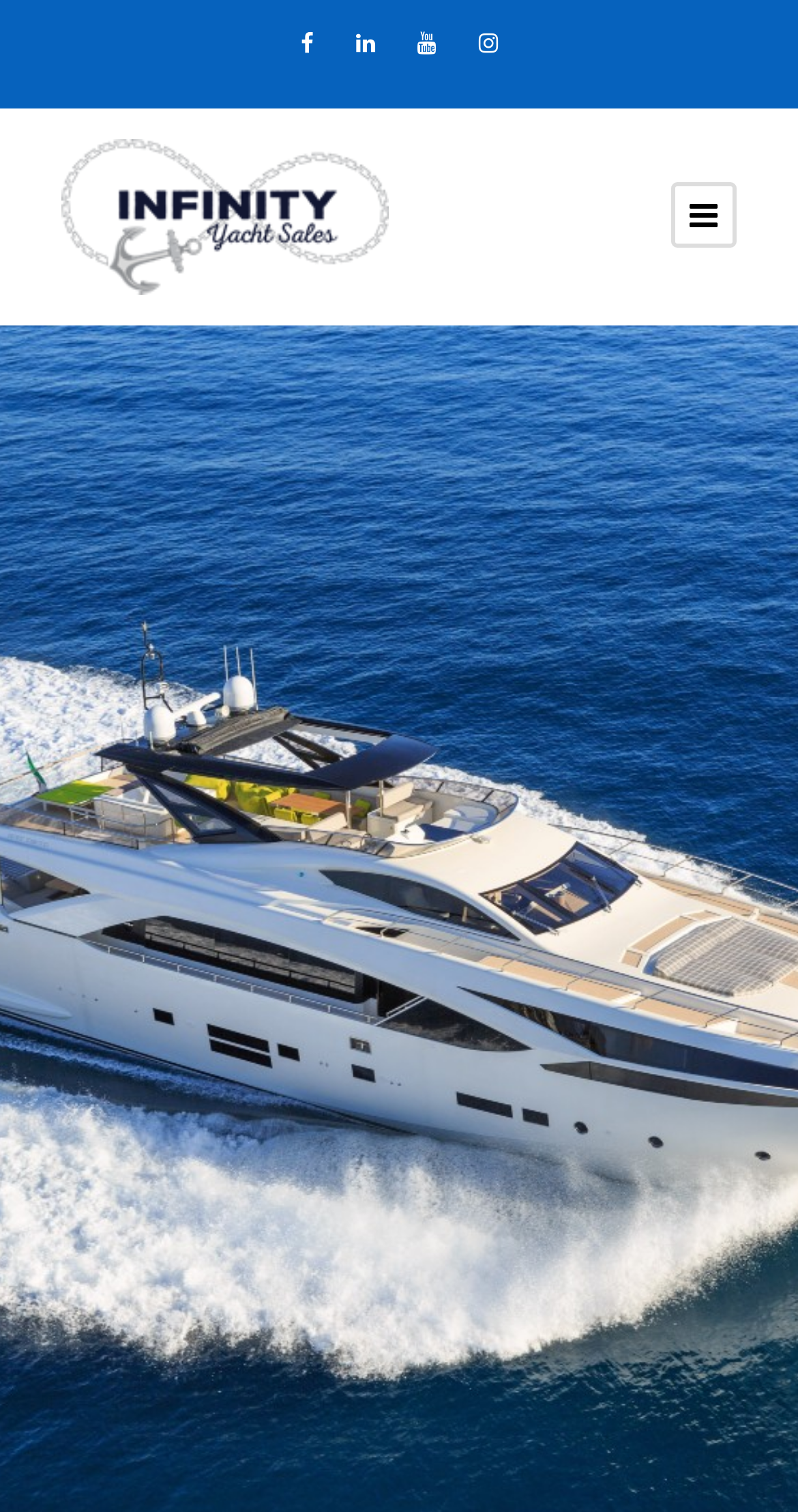What is the direction of the icon on the second social media link?
Look at the image and answer the question with a single word or phrase.

Right